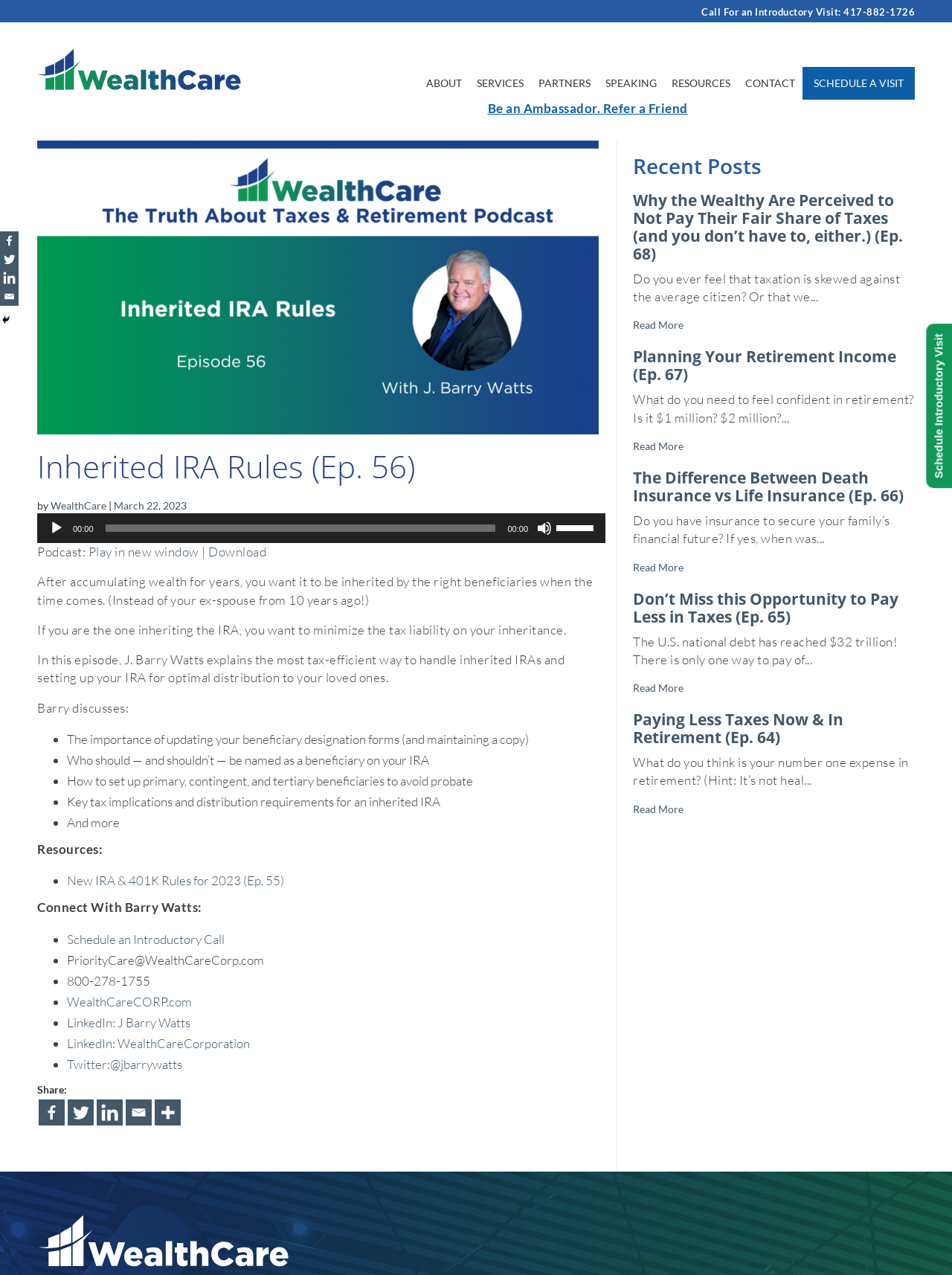Answer the question with a single word or phrase: 
What are the types of beneficiaries that can be named on an IRA?

Primary, contingent, and tertiary